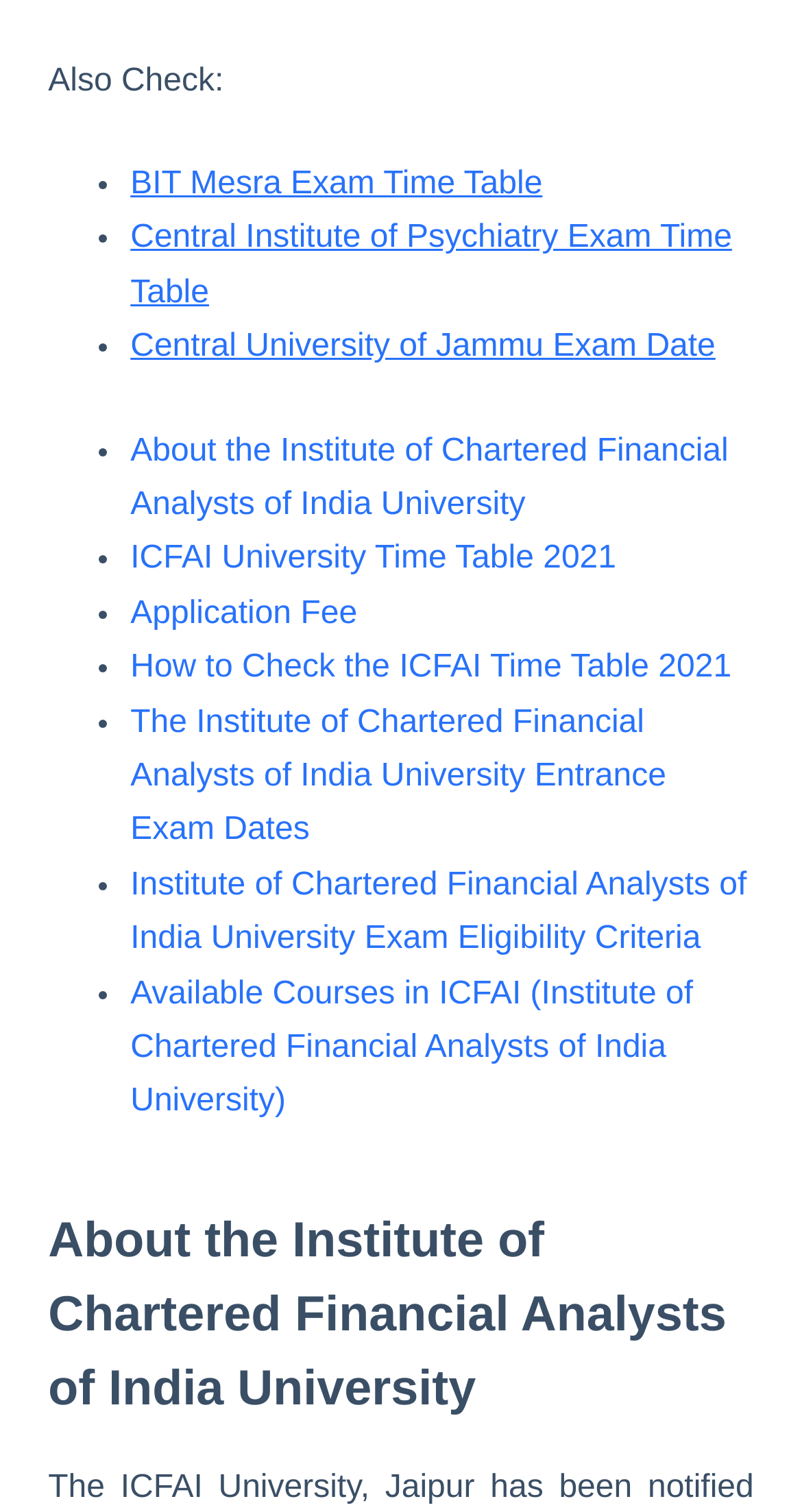Locate the bounding box of the UI element based on this description: "Application Fee". Provide four float numbers between 0 and 1 as [left, top, right, bottom].

[0.163, 0.394, 0.445, 0.417]